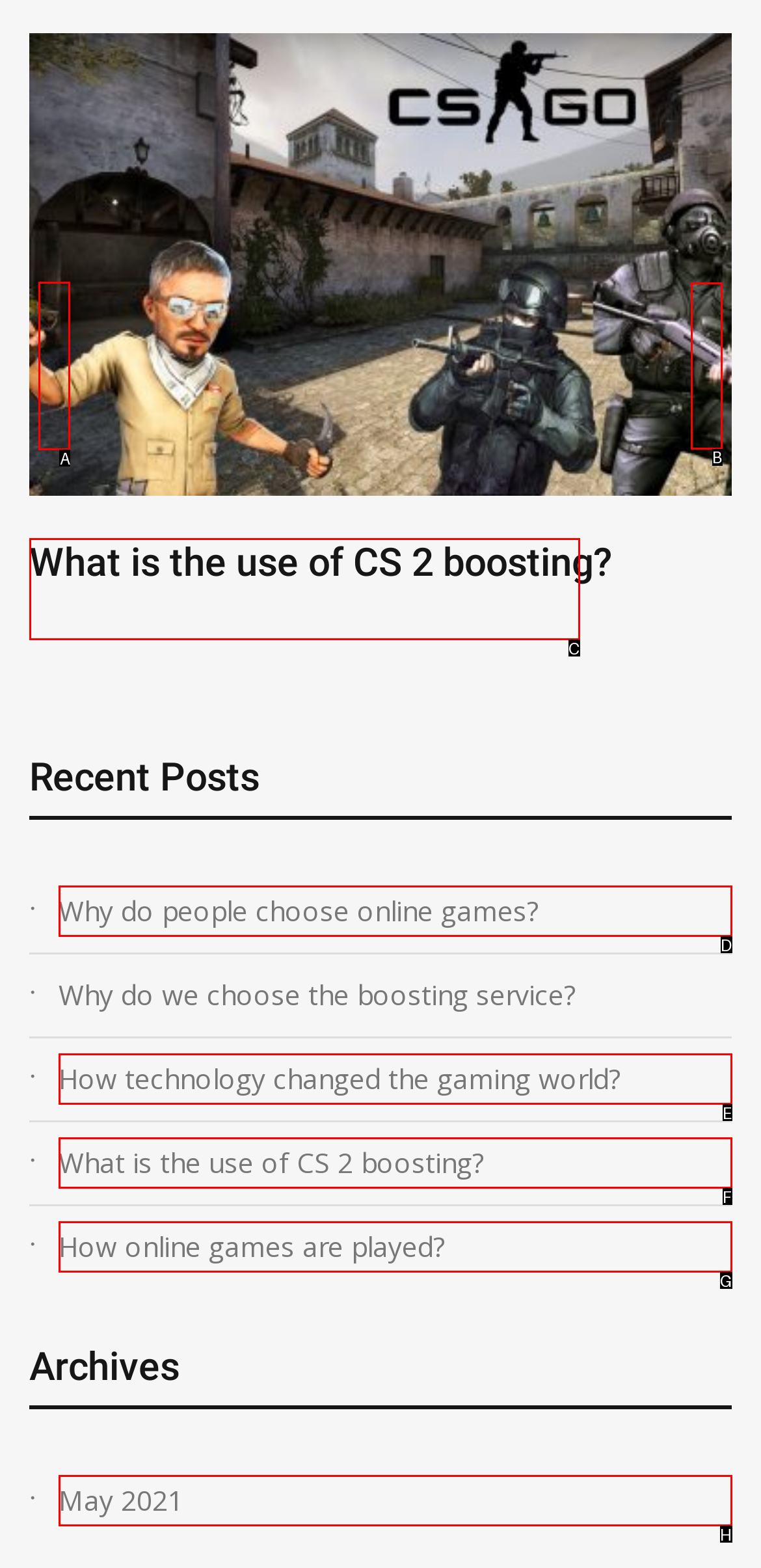Determine the letter of the UI element that will complete the task: Click the 'Previous' button
Reply with the corresponding letter.

A